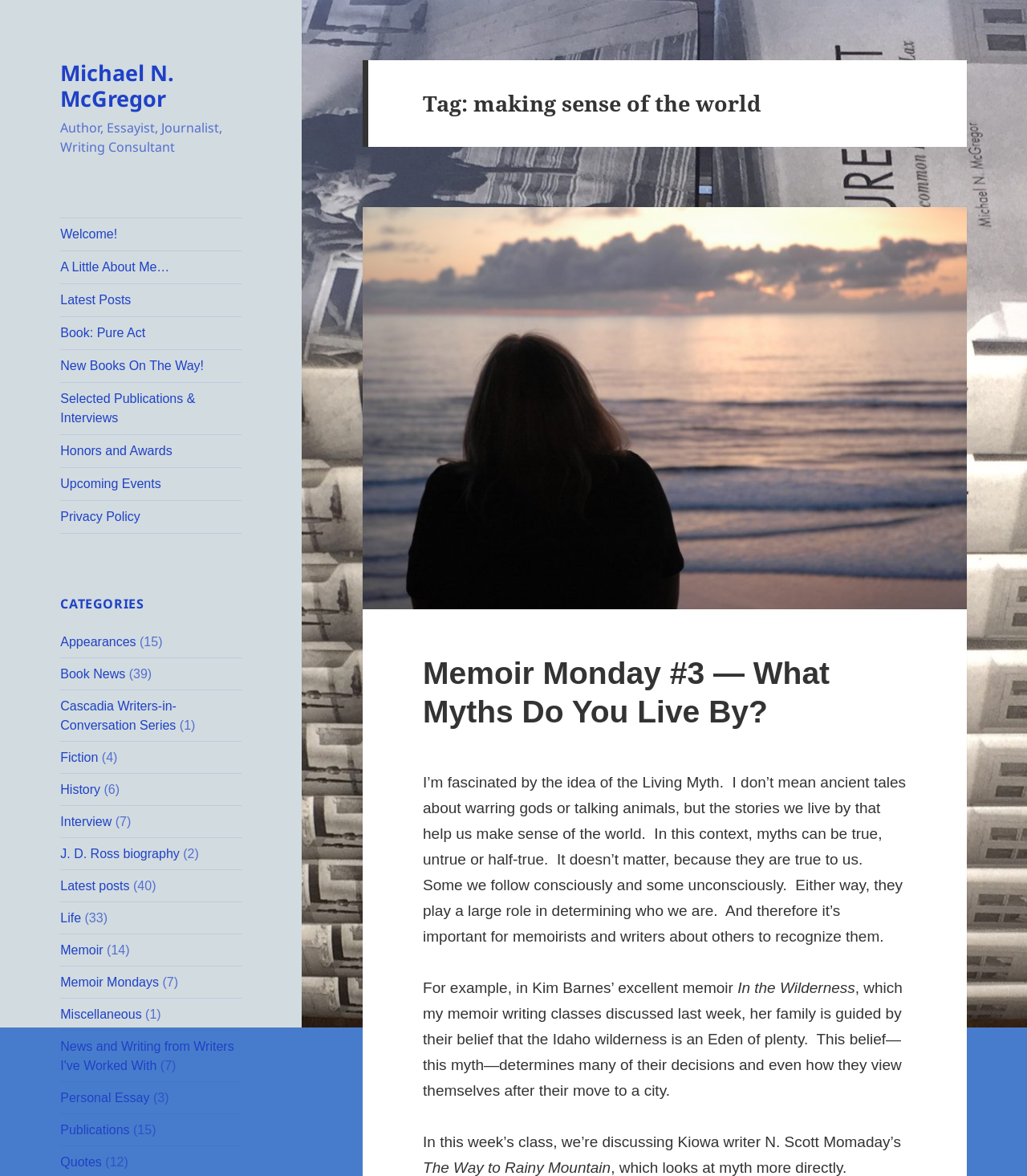Find the bounding box coordinates of the clickable element required to execute the following instruction: "View the 'Latest Posts' page". Provide the coordinates as four float numbers between 0 and 1, i.e., [left, top, right, bottom].

[0.059, 0.241, 0.235, 0.269]